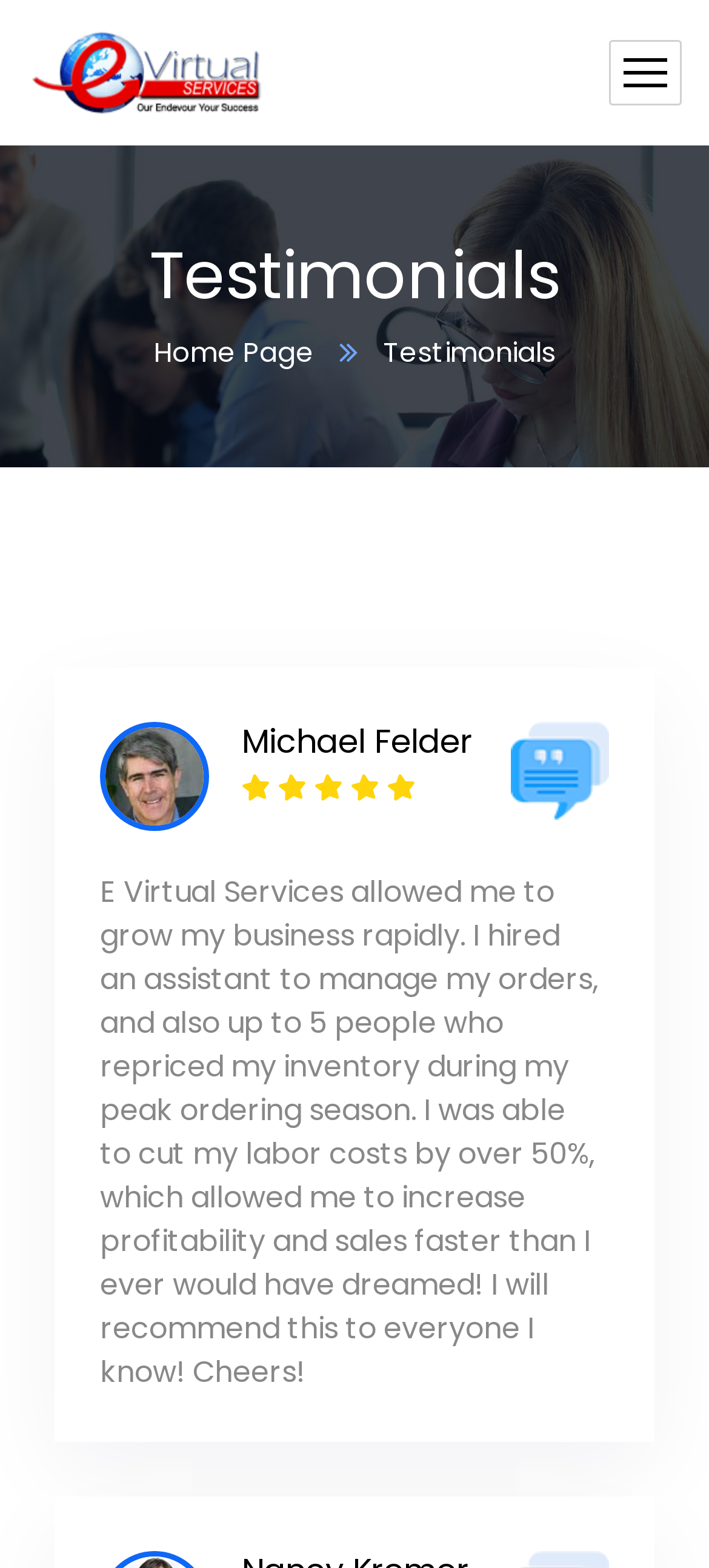What is the purpose of the webpage?
Utilize the image to construct a detailed and well-explained answer.

I found the answer by looking at the overall structure of the webpage, which contains a heading element that says 'Testimonials' and a link element that says 'Evirtual Services Reviews', indicating that the purpose of the webpage is to showcase testimonials.